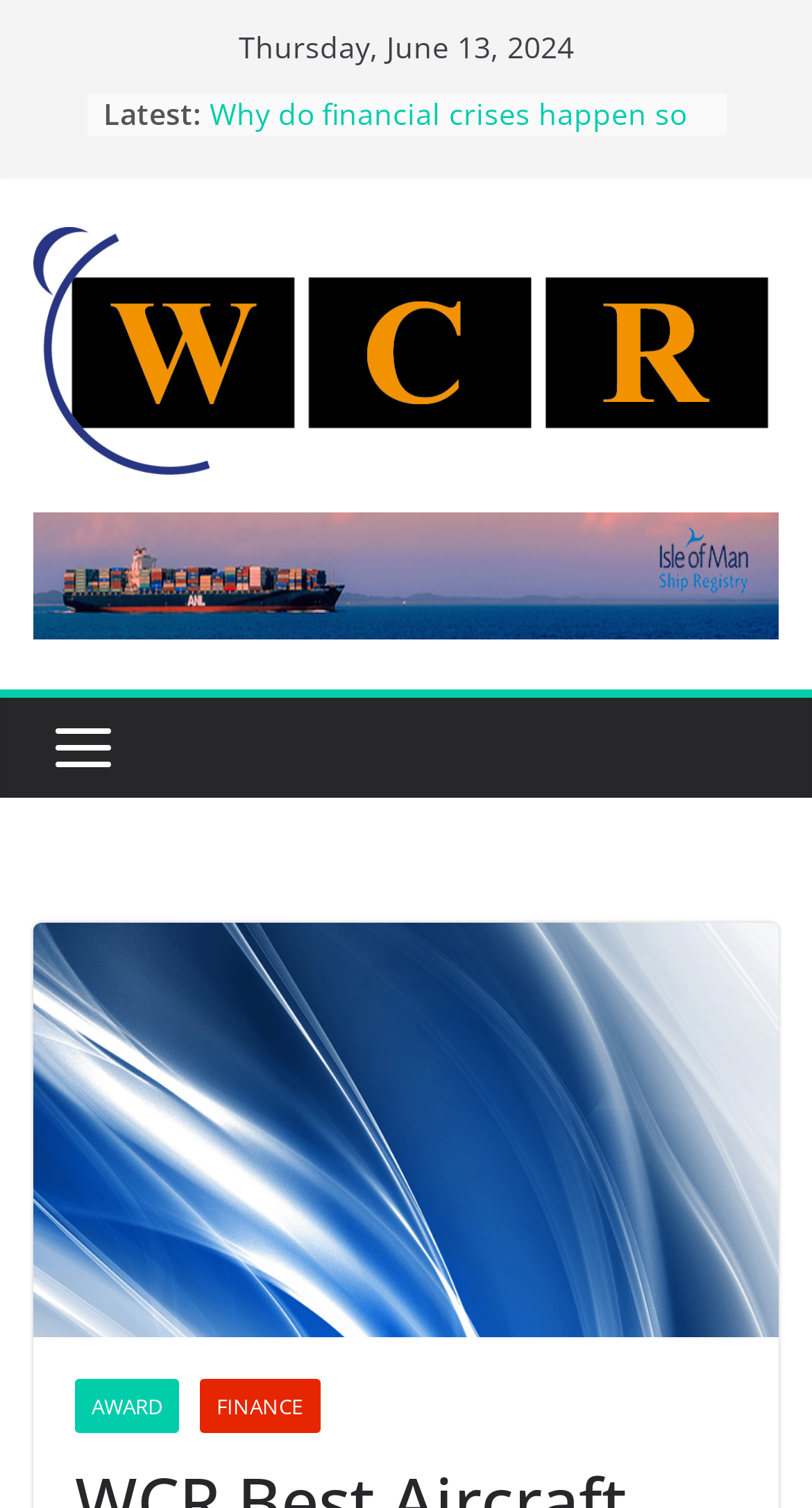Show the bounding box coordinates of the region that should be clicked to follow the instruction: "Read the latest news."

[0.127, 0.062, 0.247, 0.089]